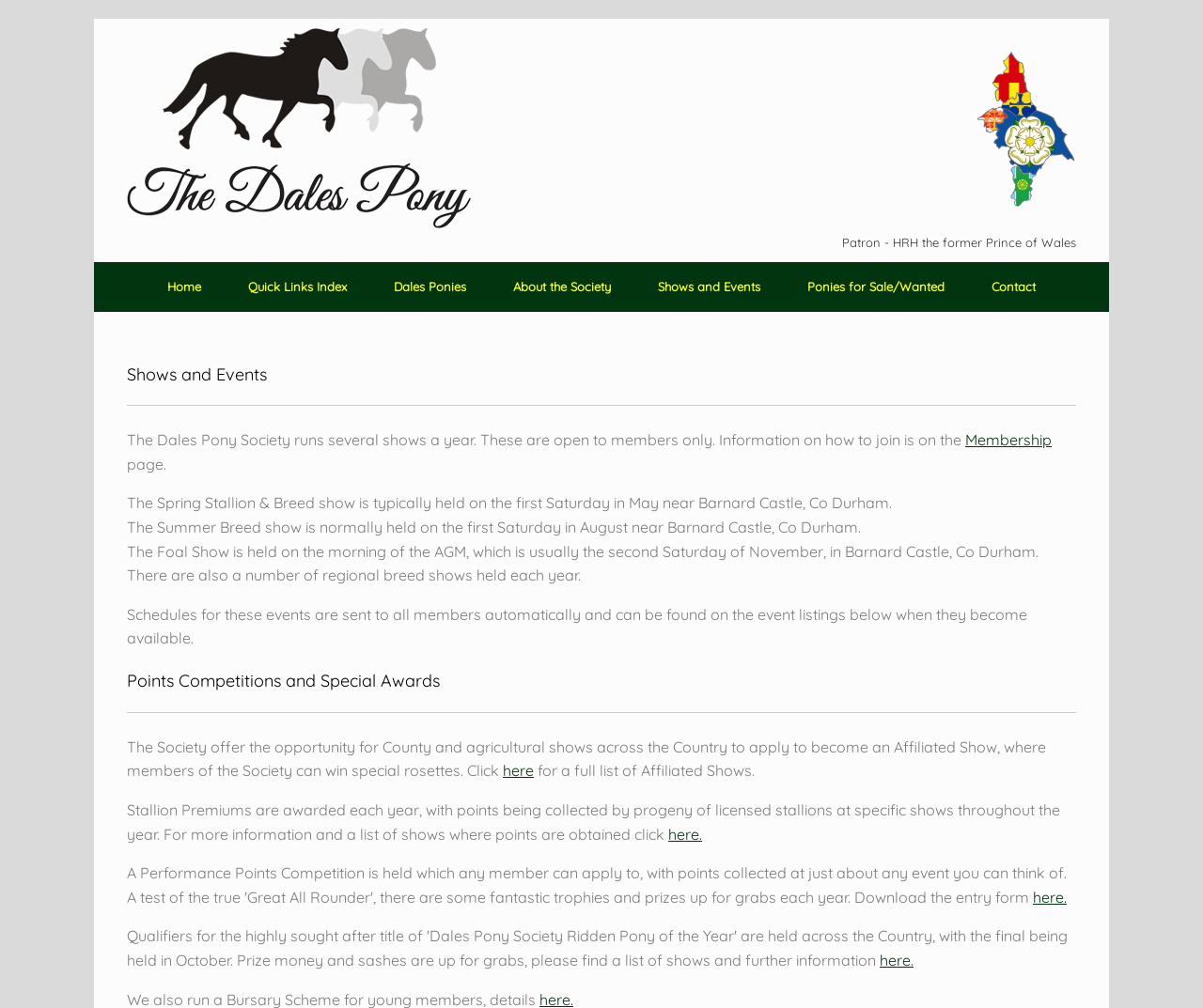What is the location of the Foal Show?
Can you provide an in-depth and detailed response to the question?

According to the webpage, the Foal Show is held on the morning of the AGM, which is usually the second Saturday of November, in Barnard Castle, Co Durham.